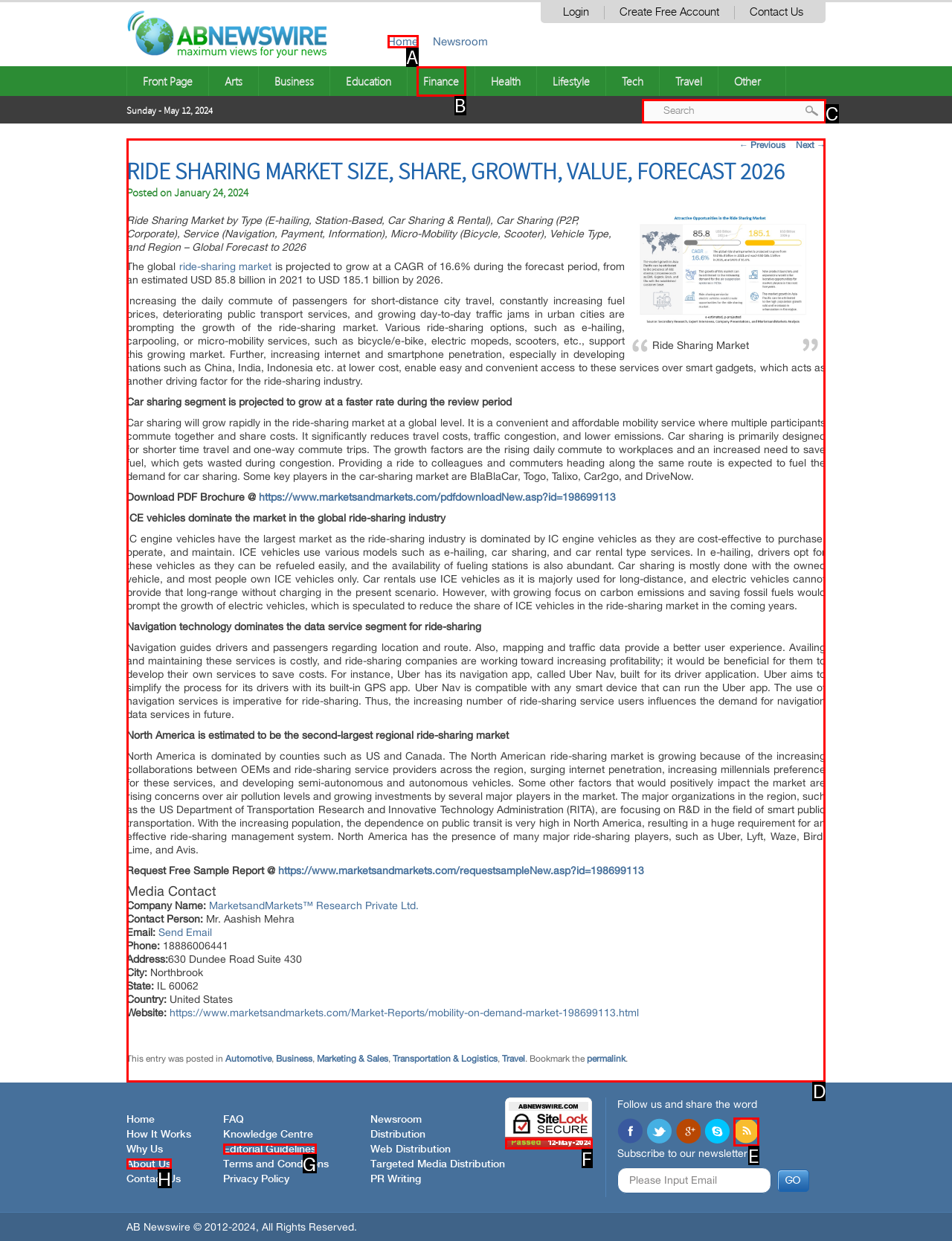Identify the correct UI element to click to follow this instruction: Read the article about Ride Sharing Market
Respond with the letter of the appropriate choice from the displayed options.

D